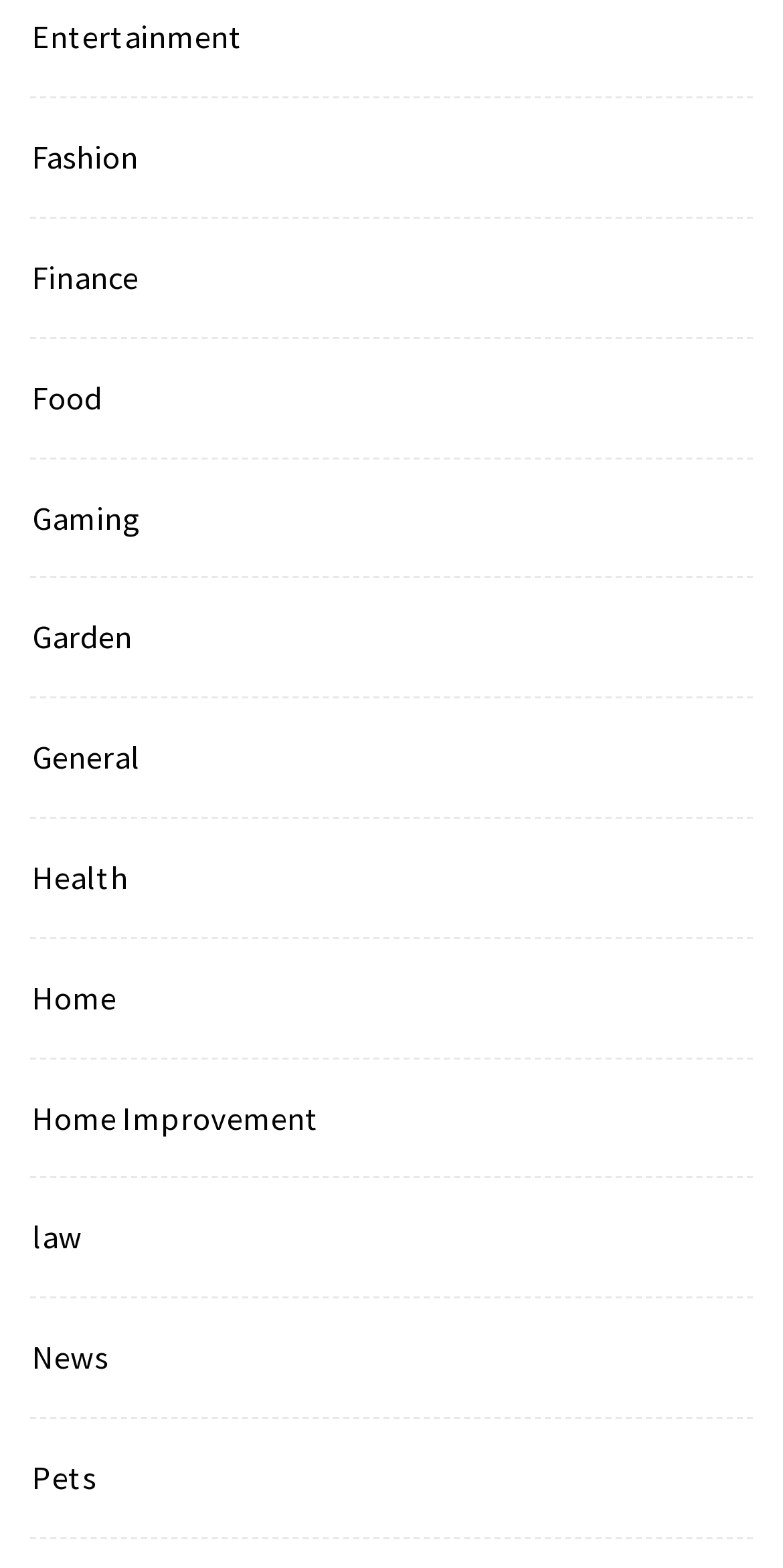Identify the bounding box coordinates for the element you need to click to achieve the following task: "Visit Gaming". Provide the bounding box coordinates as four float numbers between 0 and 1, in the form [left, top, right, bottom].

[0.026, 0.312, 0.179, 0.349]